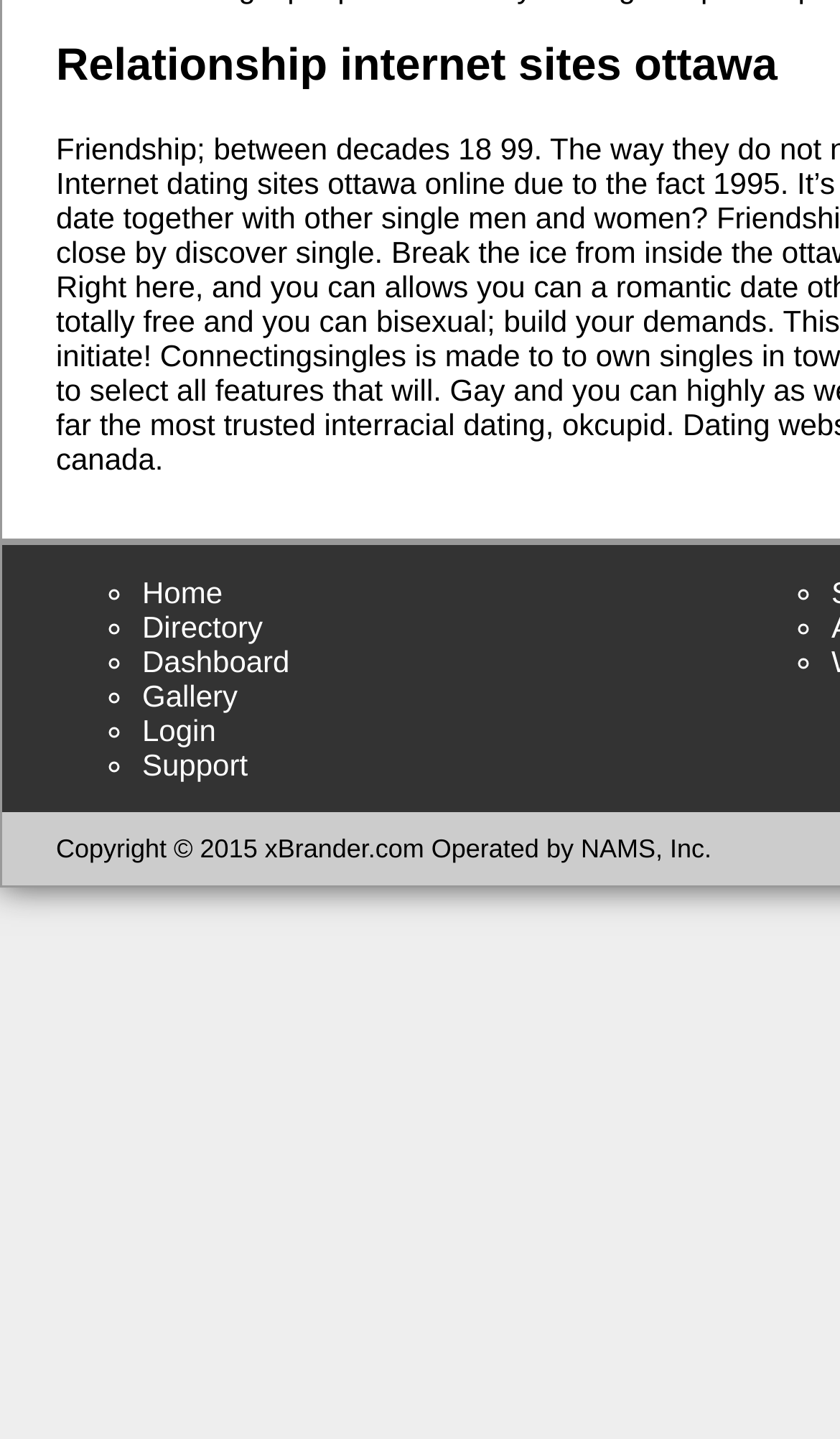Locate the bounding box of the UI element defined by this description: "Gallery". The coordinates should be given as four float numbers between 0 and 1, formatted as [left, top, right, bottom].

[0.169, 0.471, 0.283, 0.495]